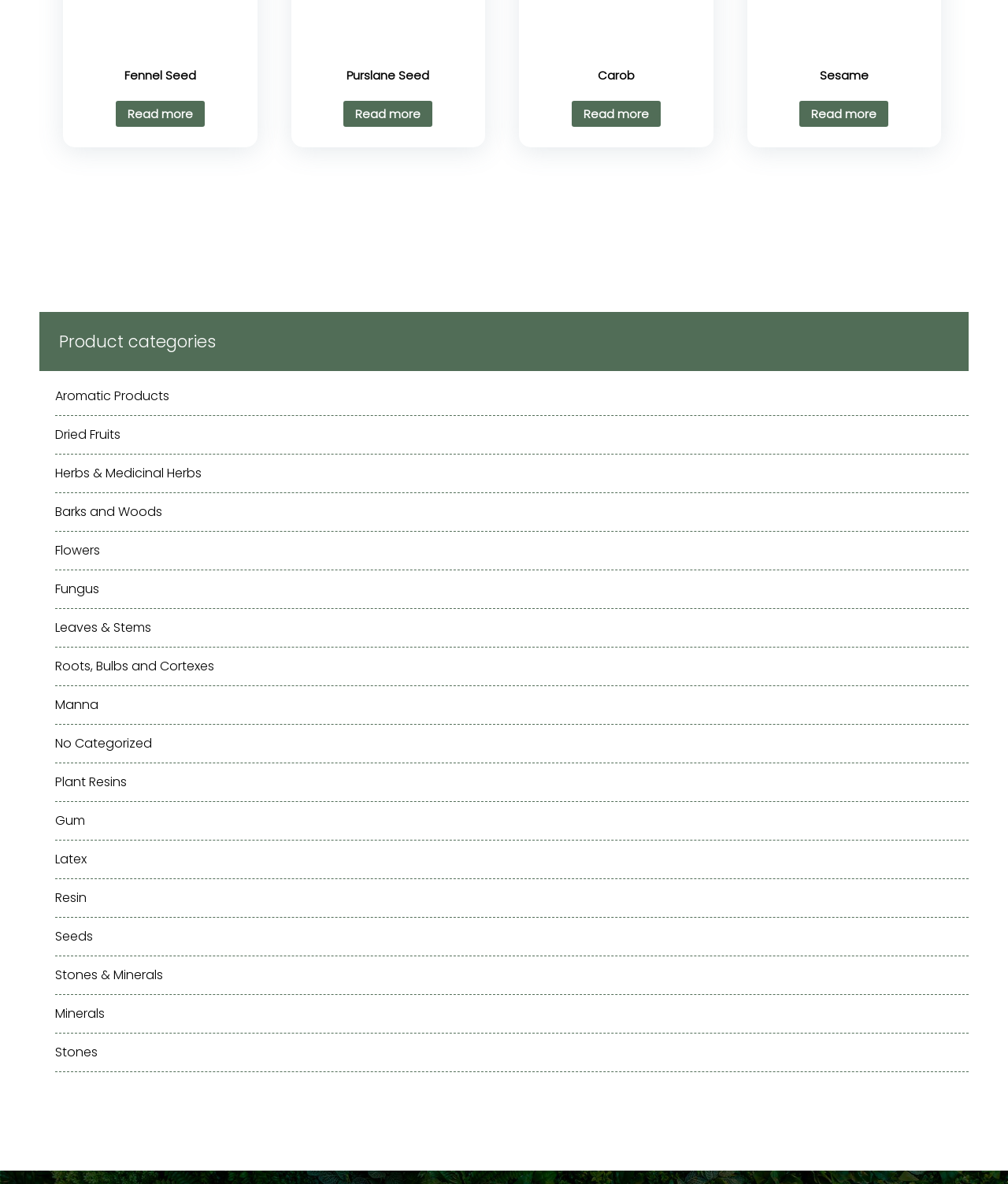Specify the bounding box coordinates for the region that must be clicked to perform the given instruction: "View Aromatic Products".

[0.055, 0.319, 0.961, 0.351]